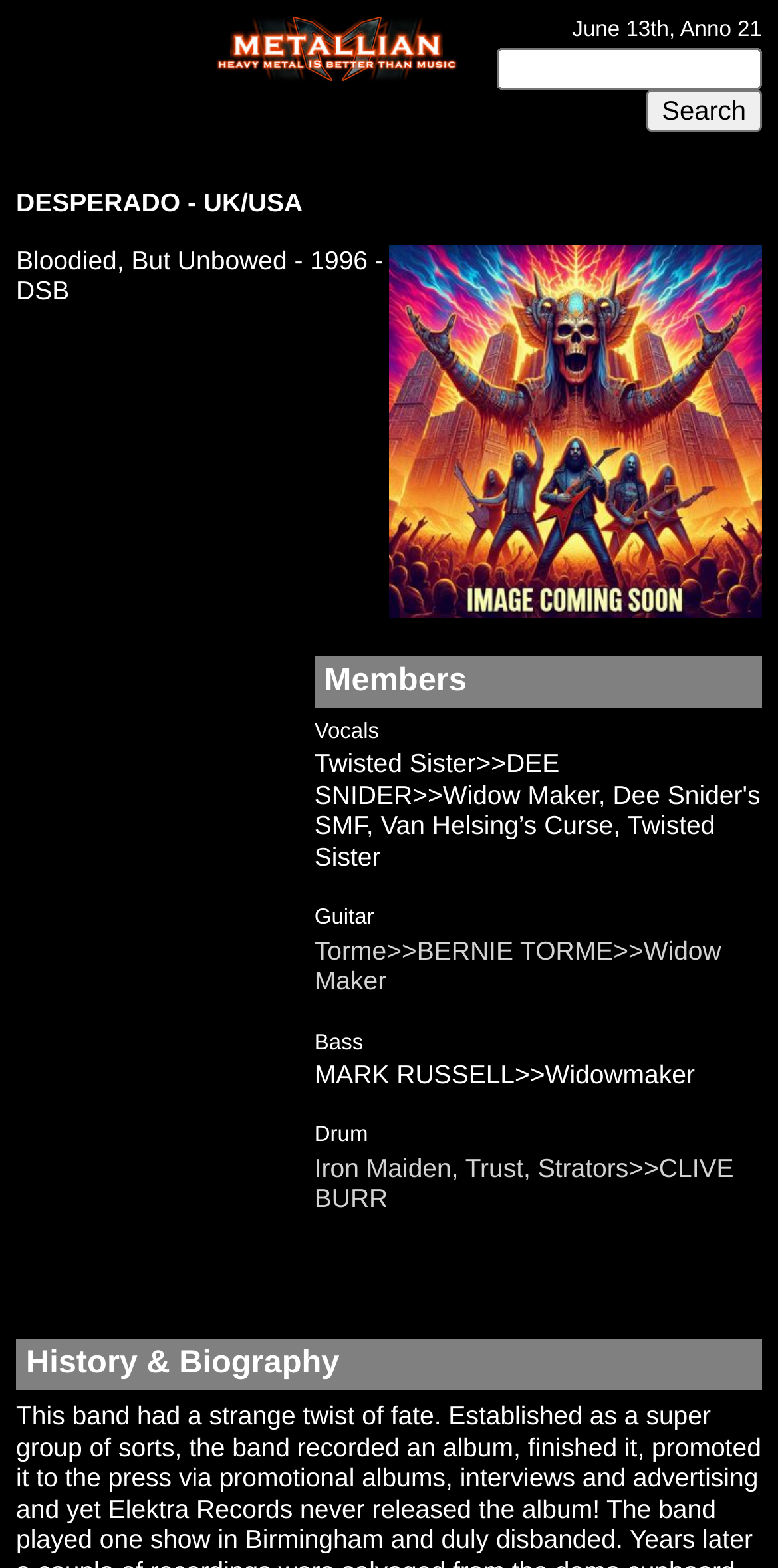Determine the main headline from the webpage and extract its text.

DESPERADO - UK/USA